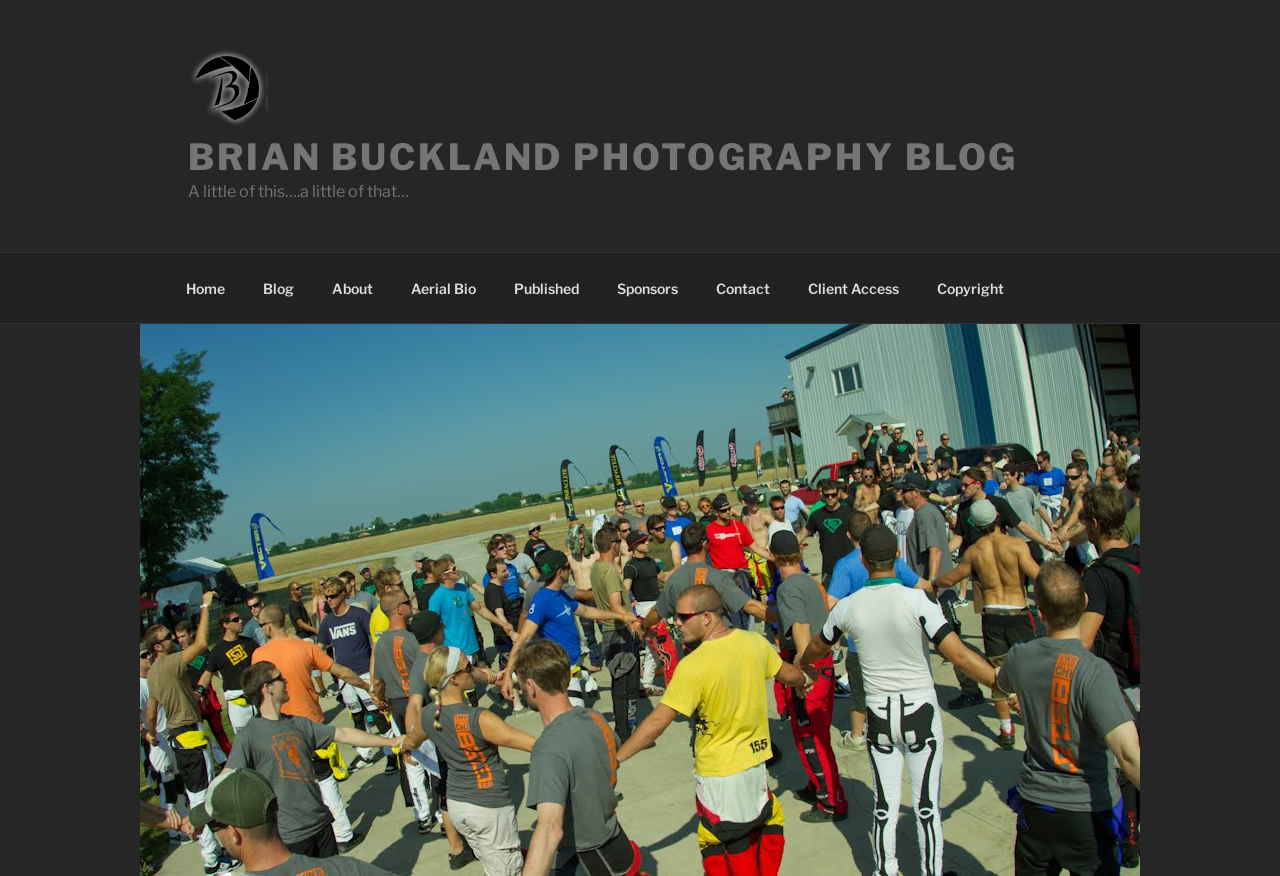Locate the bounding box coordinates of the clickable element to fulfill the following instruction: "check published works". Provide the coordinates as four float numbers between 0 and 1 in the format [left, top, right, bottom].

[0.388, 0.301, 0.466, 0.357]